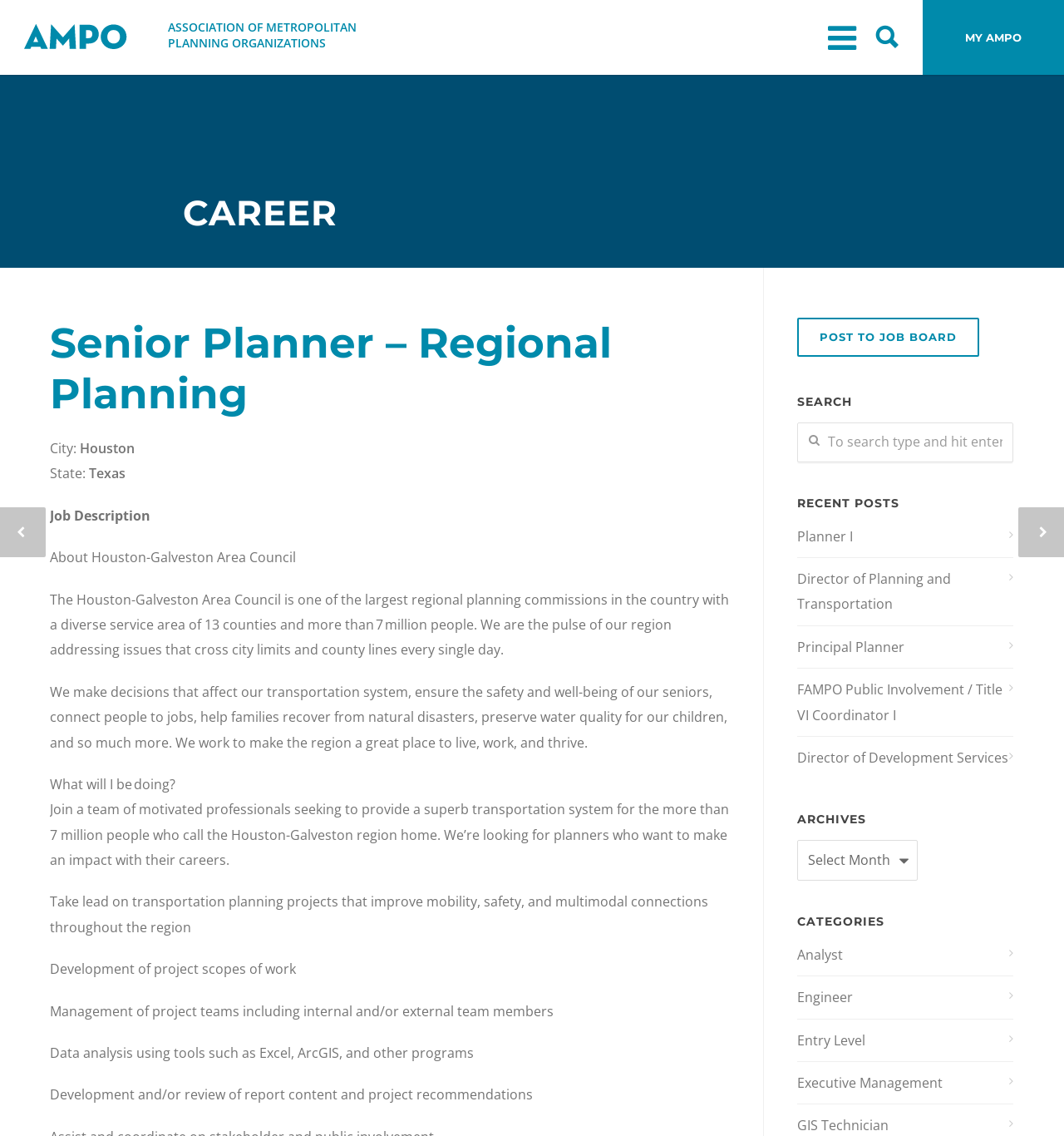Provide your answer to the question using just one word or phrase: How many job postings are listed under 'RECENT POSTS'?

5